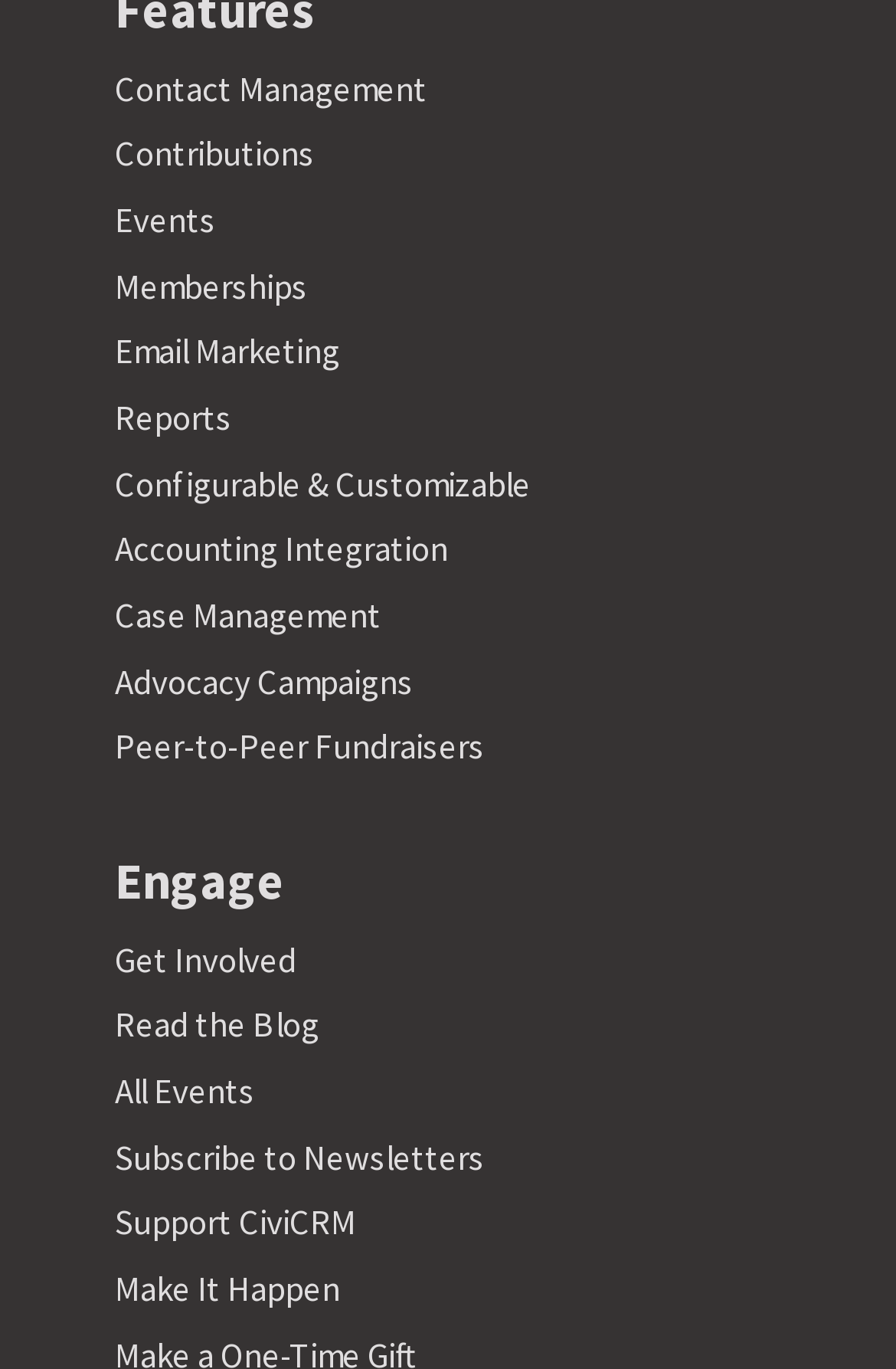Locate the bounding box coordinates of the element that should be clicked to fulfill the instruction: "Read the blog".

[0.128, 0.732, 0.356, 0.764]